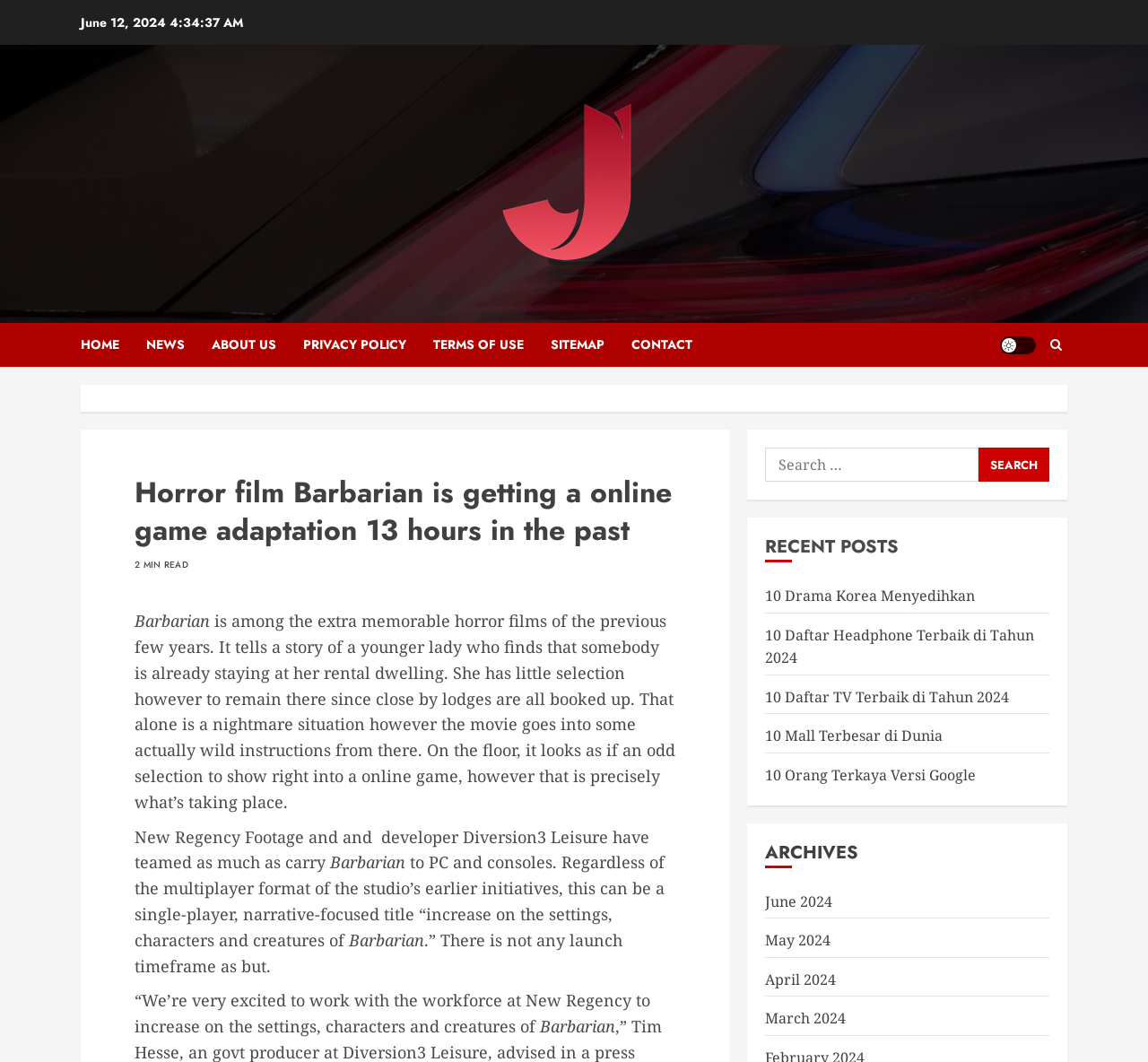What is the title or heading displayed on the webpage?

Horror film Barbarian is getting a online game adaptation 13 hours in the past